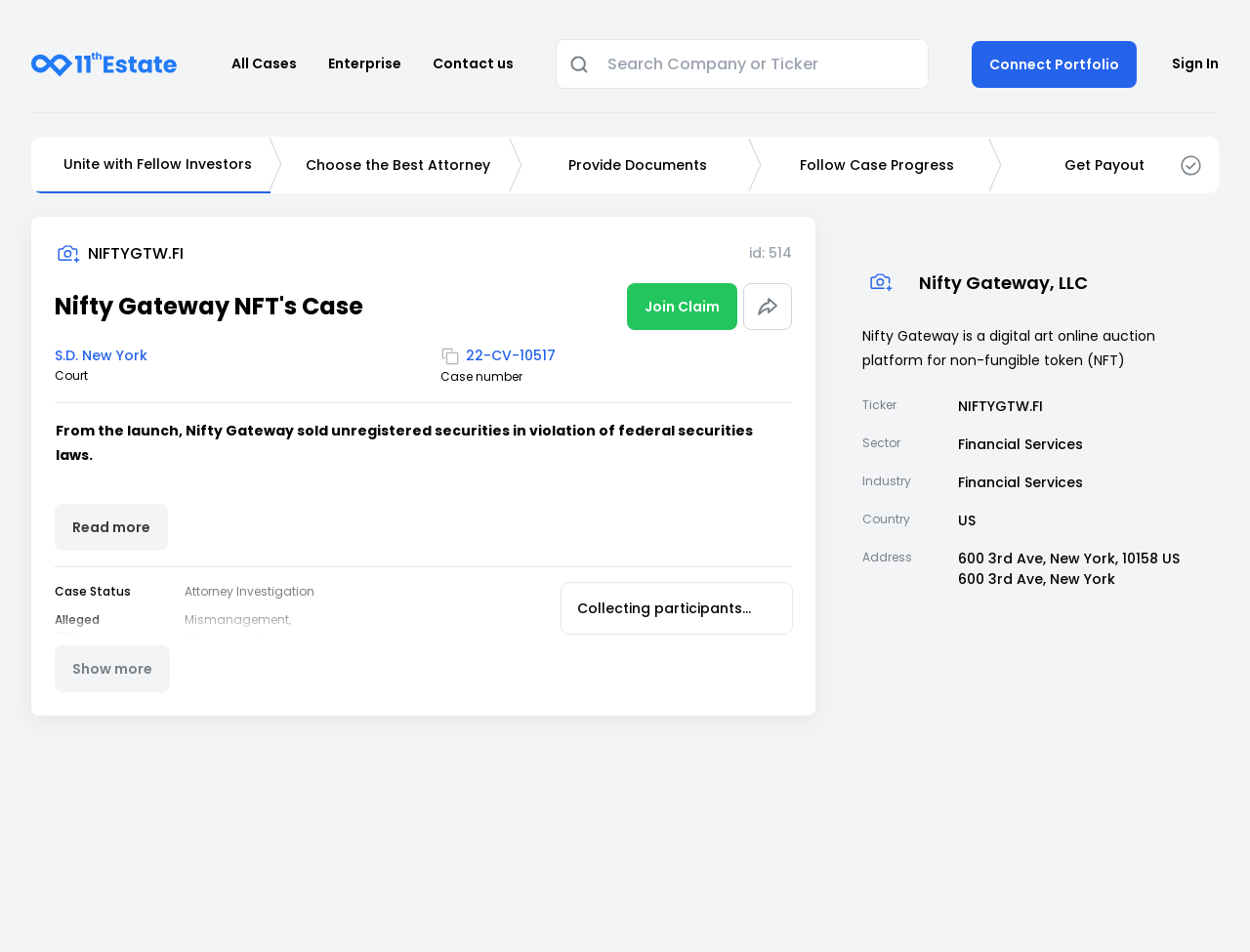What is the shock event date mentioned on the webpage?
Refer to the image and give a detailed answer to the query.

The shock event date is mentioned in the text 'Shock Event Date' followed by the answer '19 December 2022', which is a specific date when a significant event occurred.